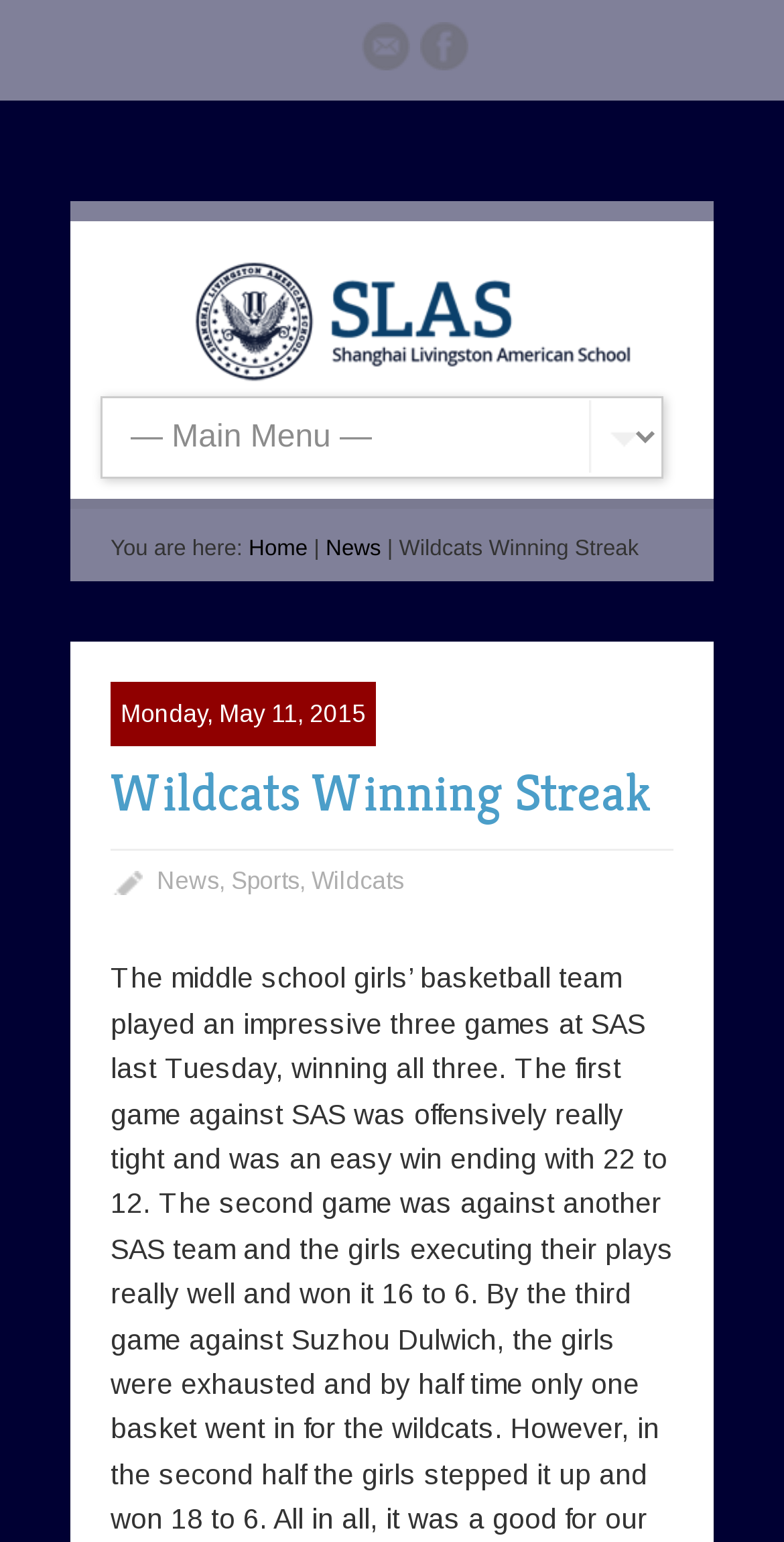Could you determine the bounding box coordinates of the clickable element to complete the instruction: "View Wildcats Winning Streak article"? Provide the coordinates as four float numbers between 0 and 1, i.e., [left, top, right, bottom].

[0.141, 0.493, 0.831, 0.535]